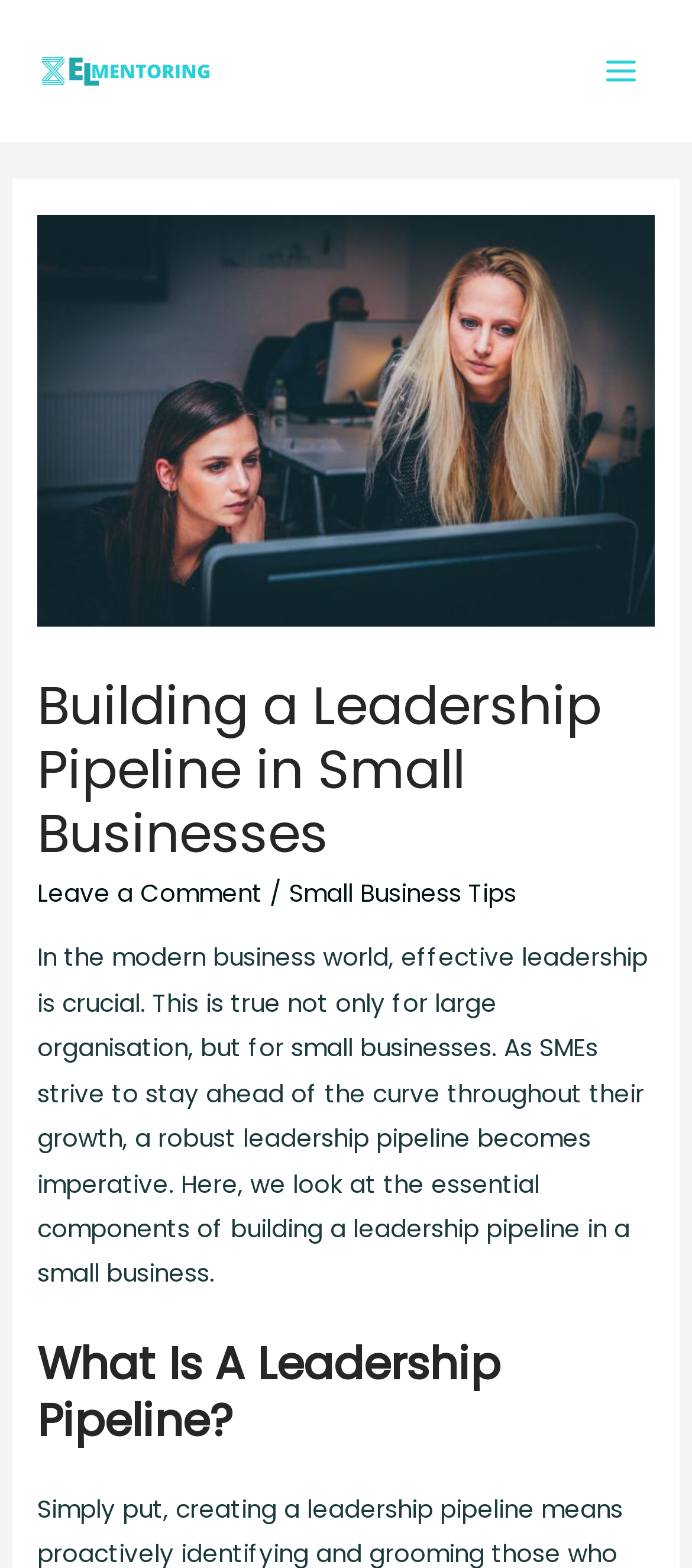Based on the element description Leave a Comment, identify the bounding box coordinates for the UI element. The coordinates should be in the format (top-left x, top-left y, bottom-right x, bottom-right y) and within the 0 to 1 range.

[0.054, 0.559, 0.38, 0.581]